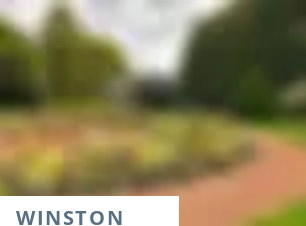Break down the image and provide a full description, noting any significant aspects.

The image showcases a serene view of the Winston Churchill Memorial Gardens, a picturesque location that offers a tranquil escape into nature. The garden features neatly arranged flowerbeds and lush greenery, providing a vibrant contrast to the pathway that winds through the area. A cloudy sky looms overhead, hinting at a peaceful day for a visit. The name "WINSTON" is prominently displayed at the bottom, emphasizing the significance of the memorial. This site is a celebration of nature and history, inviting visitors to reflect and relax amidst the beauty of the gardens.